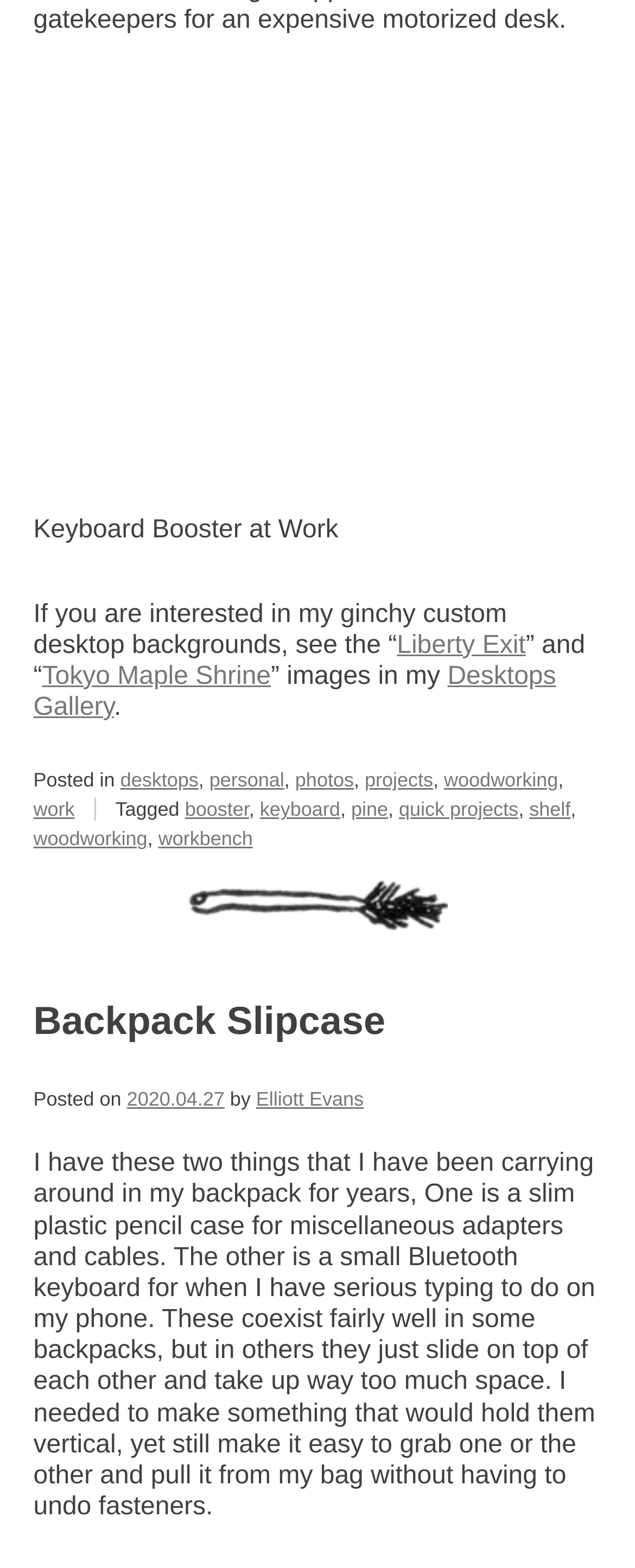What is the author of the latest article?
Look at the image and respond with a single word or a short phrase.

Elliott Evans